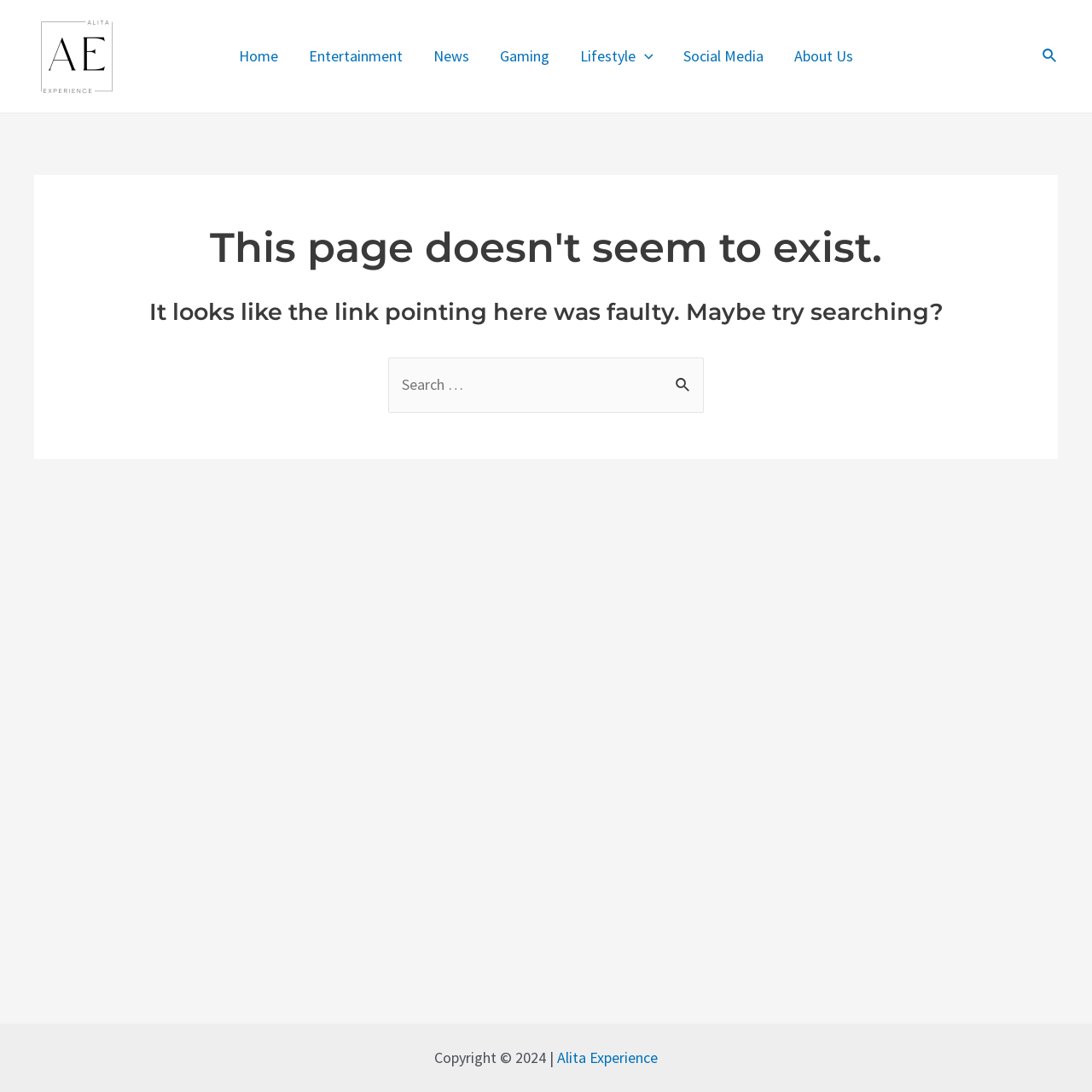Examine the image carefully and respond to the question with a detailed answer: 
What is the copyright year of the website?

The copyright information is located at the bottom of the page, and it states 'Copyright © 2024 | Alita Experience', indicating that the website's copyright year is 2024.